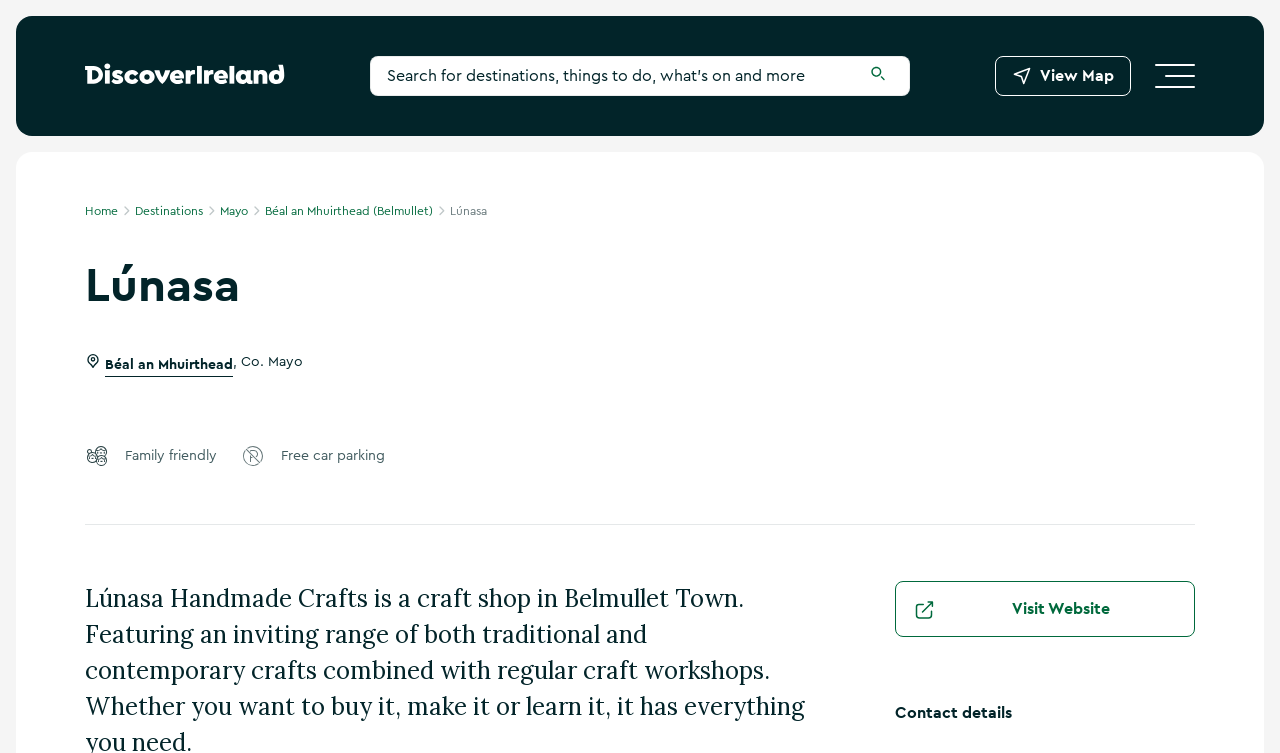What is the county of Lúnasa?
Please give a detailed and thorough answer to the question, covering all relevant points.

I found the answer by looking at the section that describes Lúnasa, where it says 'Béal an Mhuirthead, Co. Mayo', indicating that Co. Mayo is the county of Lúnasa.